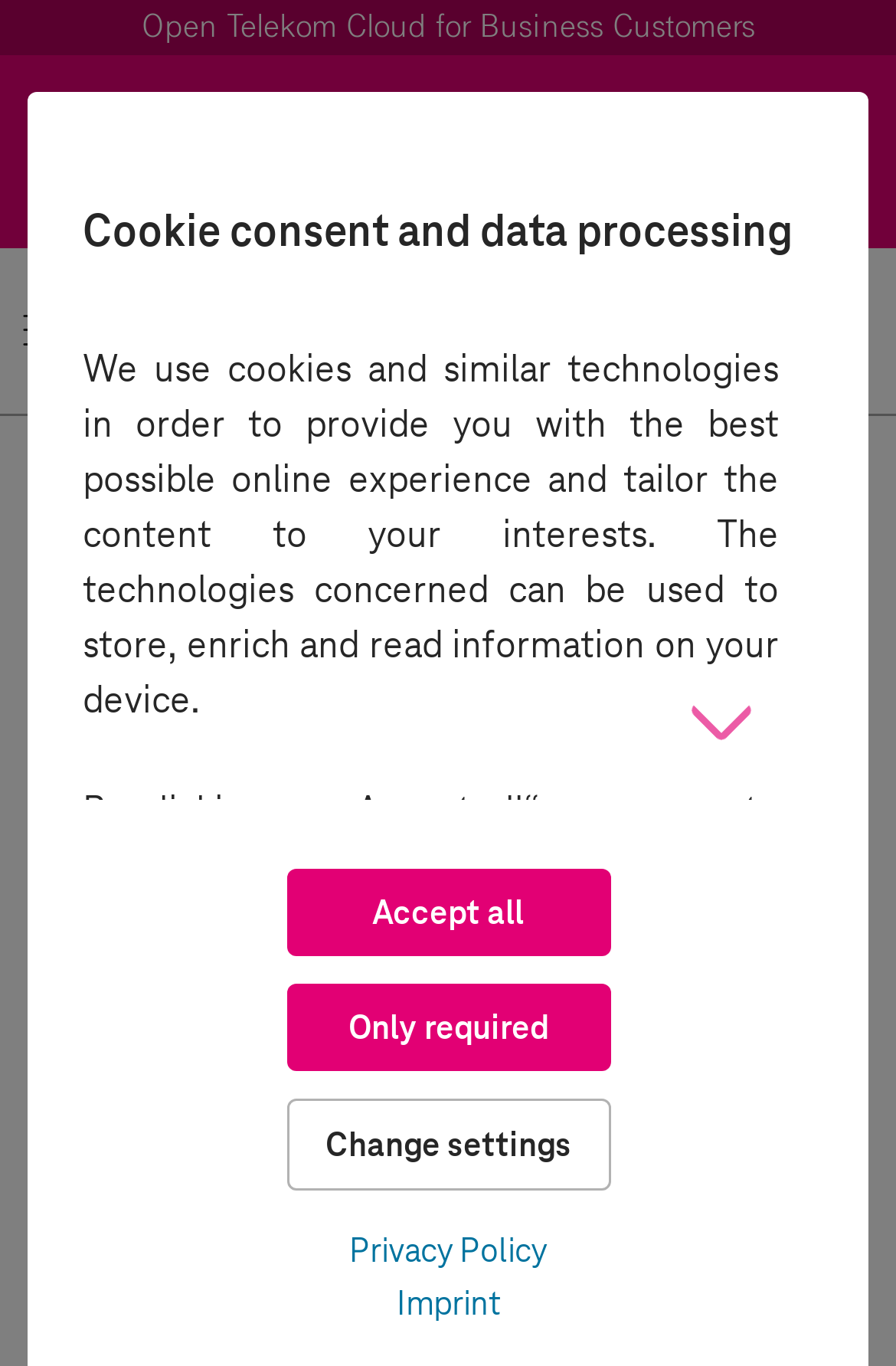Determine the bounding box coordinates of the region I should click to achieve the following instruction: "Go to Home page". Ensure the bounding box coordinates are four float numbers between 0 and 1, i.e., [left, top, right, bottom].

[0.031, 0.325, 0.115, 0.352]